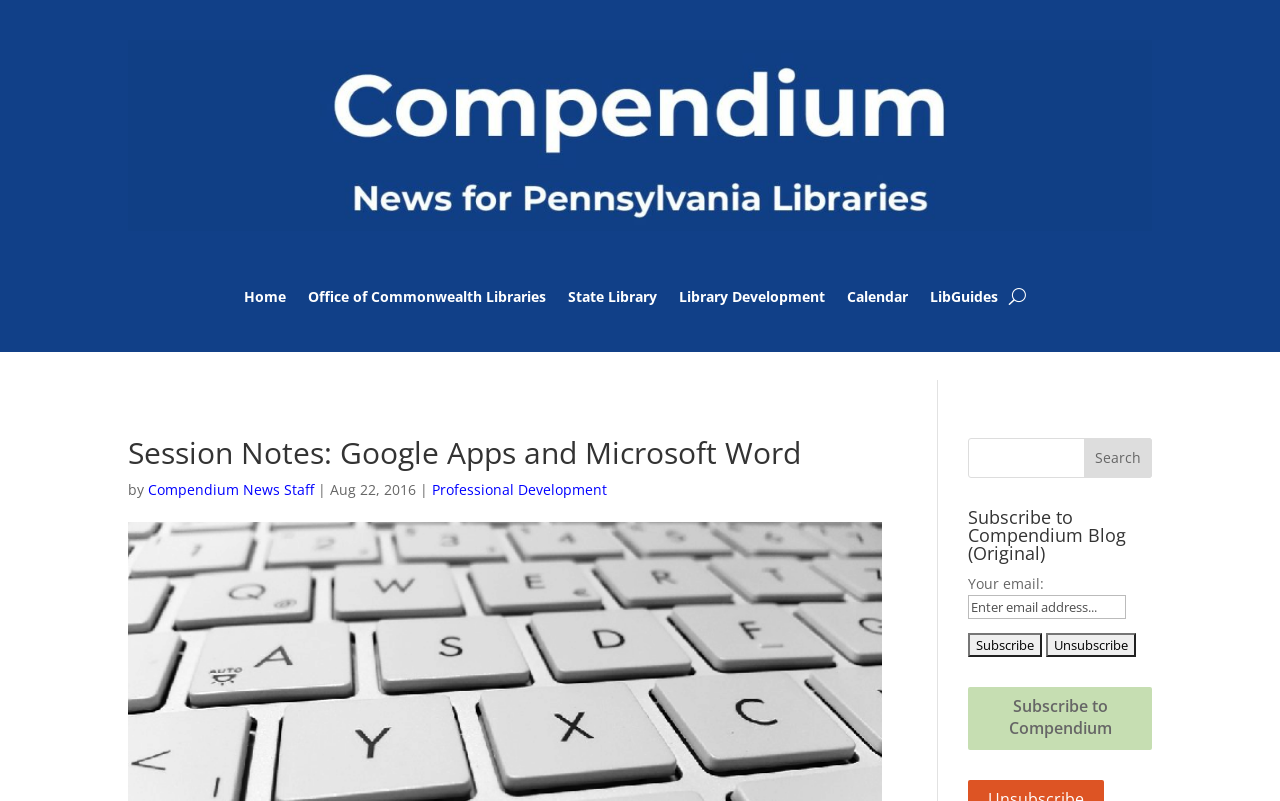How many buttons are in the subscribe section?
Please interpret the details in the image and answer the question thoroughly.

I counted the buttons in the subscribe section, which are 'Subscribe', 'Unsubscribe', and another 'Subscribe' button. There are 3 buttons in total.